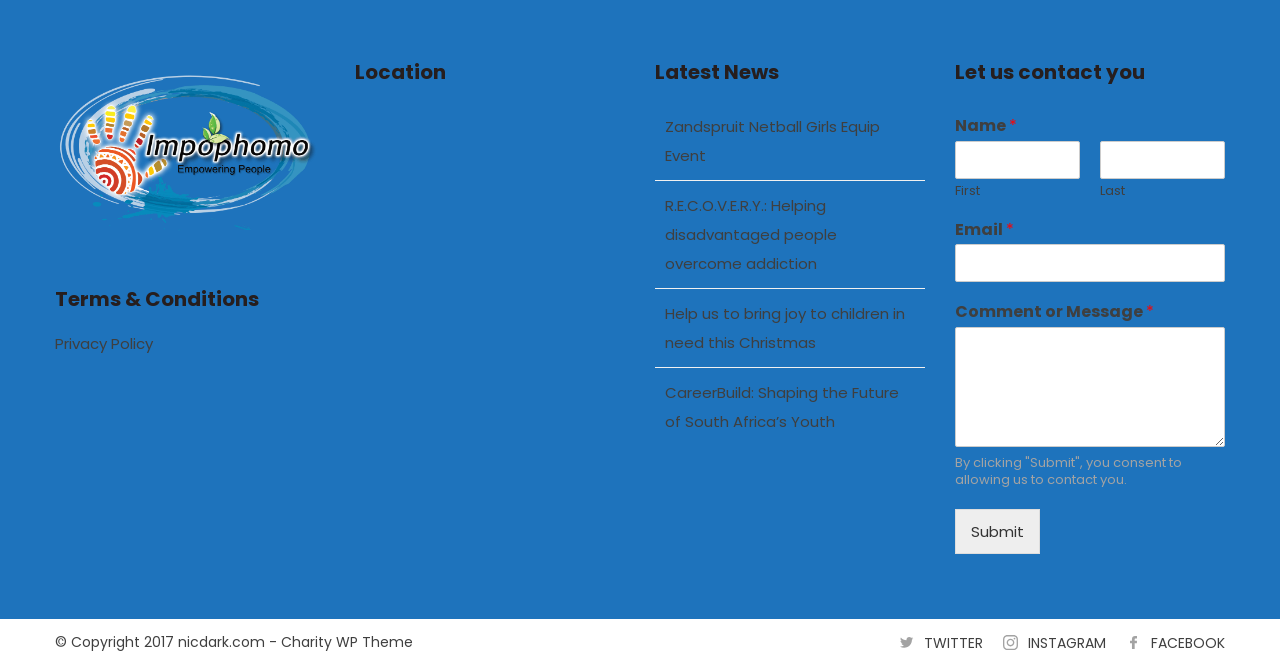Provide the bounding box coordinates for the area that should be clicked to complete the instruction: "Enter your name in the 'Name * First' field".

[0.746, 0.212, 0.844, 0.269]